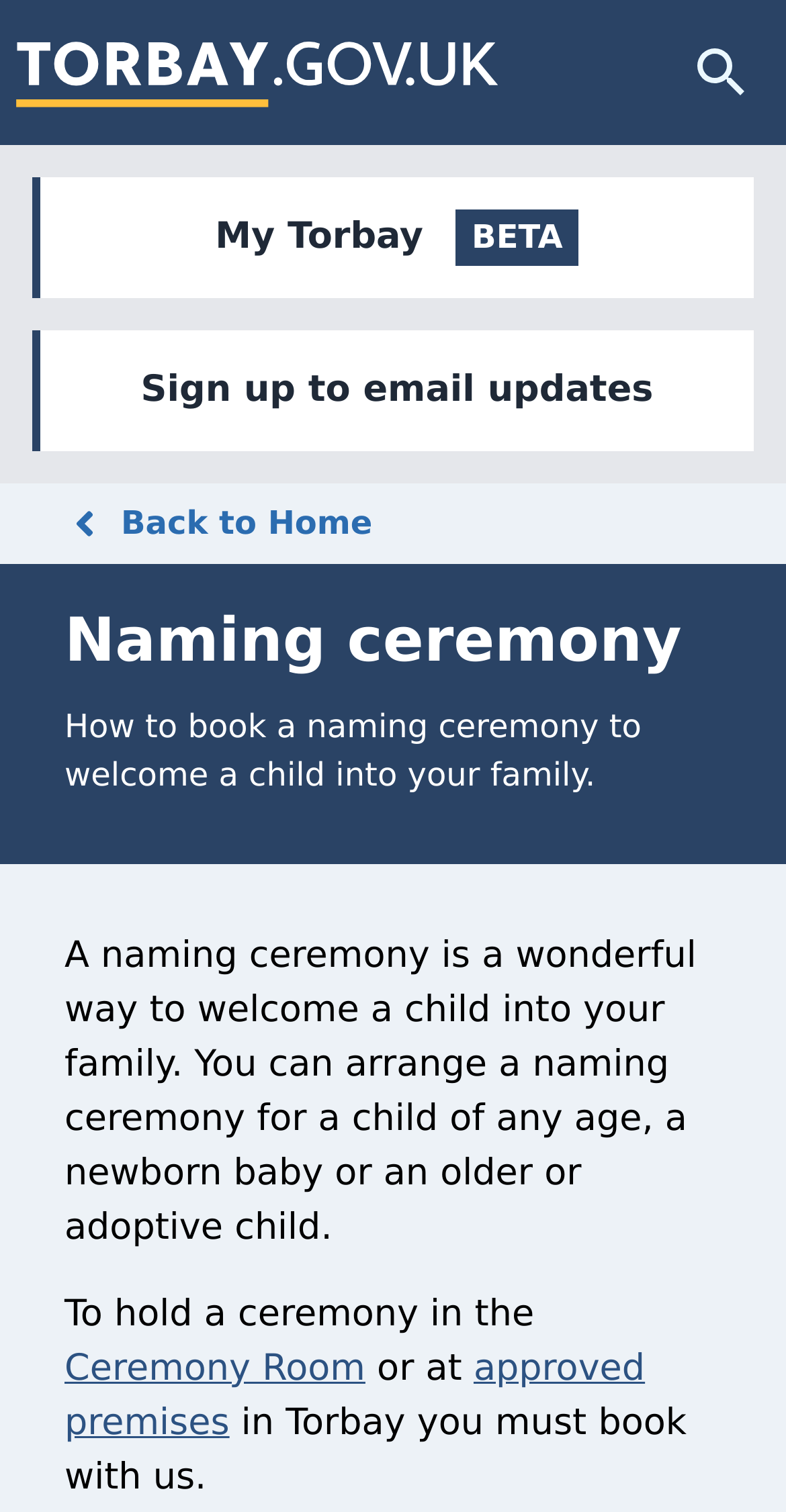Create a detailed narrative describing the layout and content of the webpage.

The webpage is about booking a naming ceremony to welcome a child into a family. At the top left corner, there is a link to the homepage of Torbay Council, accompanied by an image with the same description. On the top right corner, there are three links: "Search", "My Torbay BETA", and "Sign up to email updates". Below these links, a "Back to Home" link is situated, accompanied by an image.

The main content of the webpage starts with a heading "Naming ceremony" in the top center. Below the heading, a brief description of the webpage's purpose is provided, stating "How to book a naming ceremony to welcome a child into your family." 

Following this, a paragraph explains that a naming ceremony is a wonderful way to welcome a child into a family, and it can be arranged for a child of any age. The text continues, describing the options for holding a ceremony, either in the Ceremony Room or at approved premises in Torbay. To do so, one must book with the council.